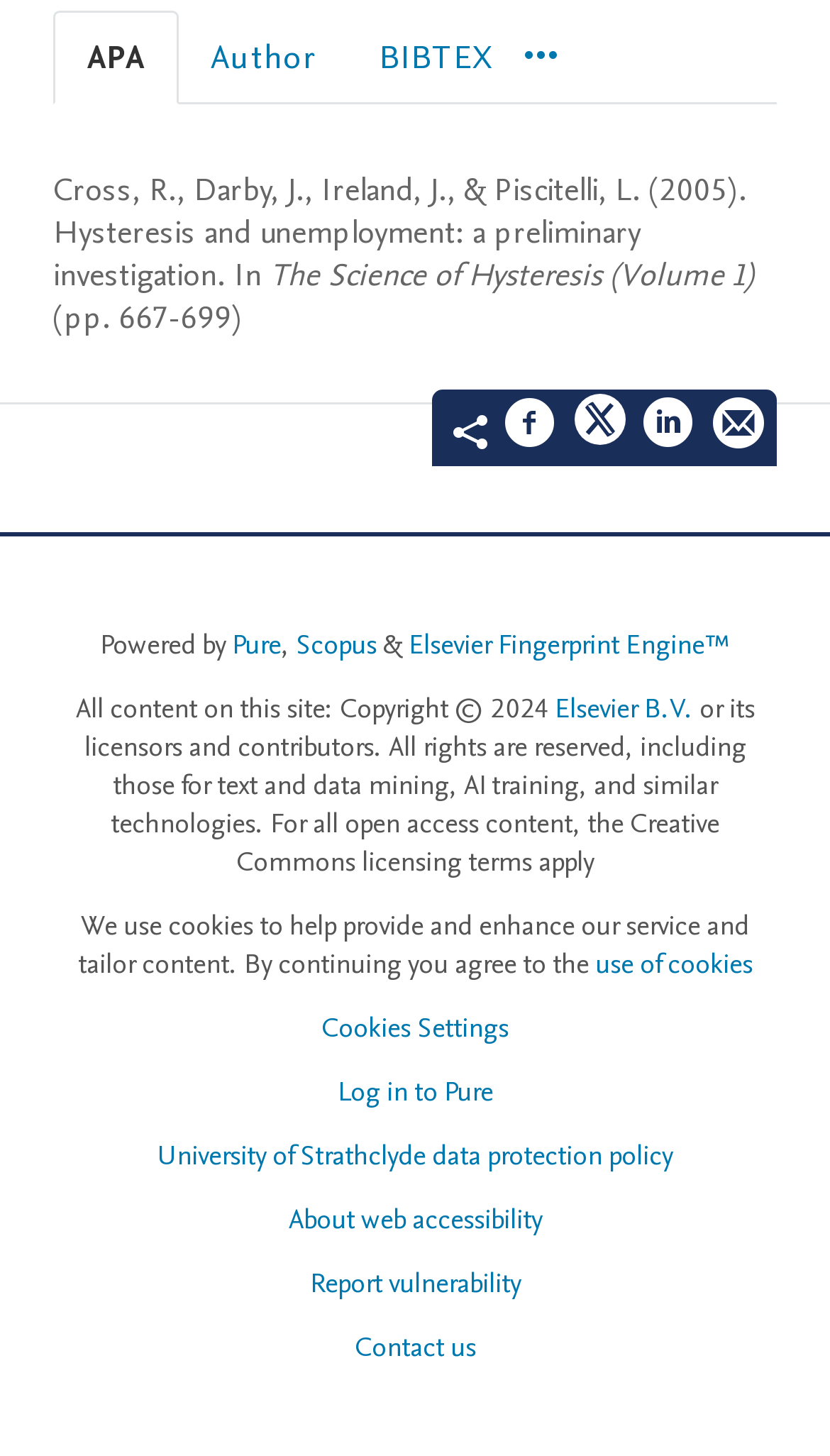Locate the bounding box of the UI element defined by this description: "Log in to Pure". The coordinates should be given as four float numbers between 0 and 1, formatted as [left, top, right, bottom].

[0.406, 0.737, 0.594, 0.763]